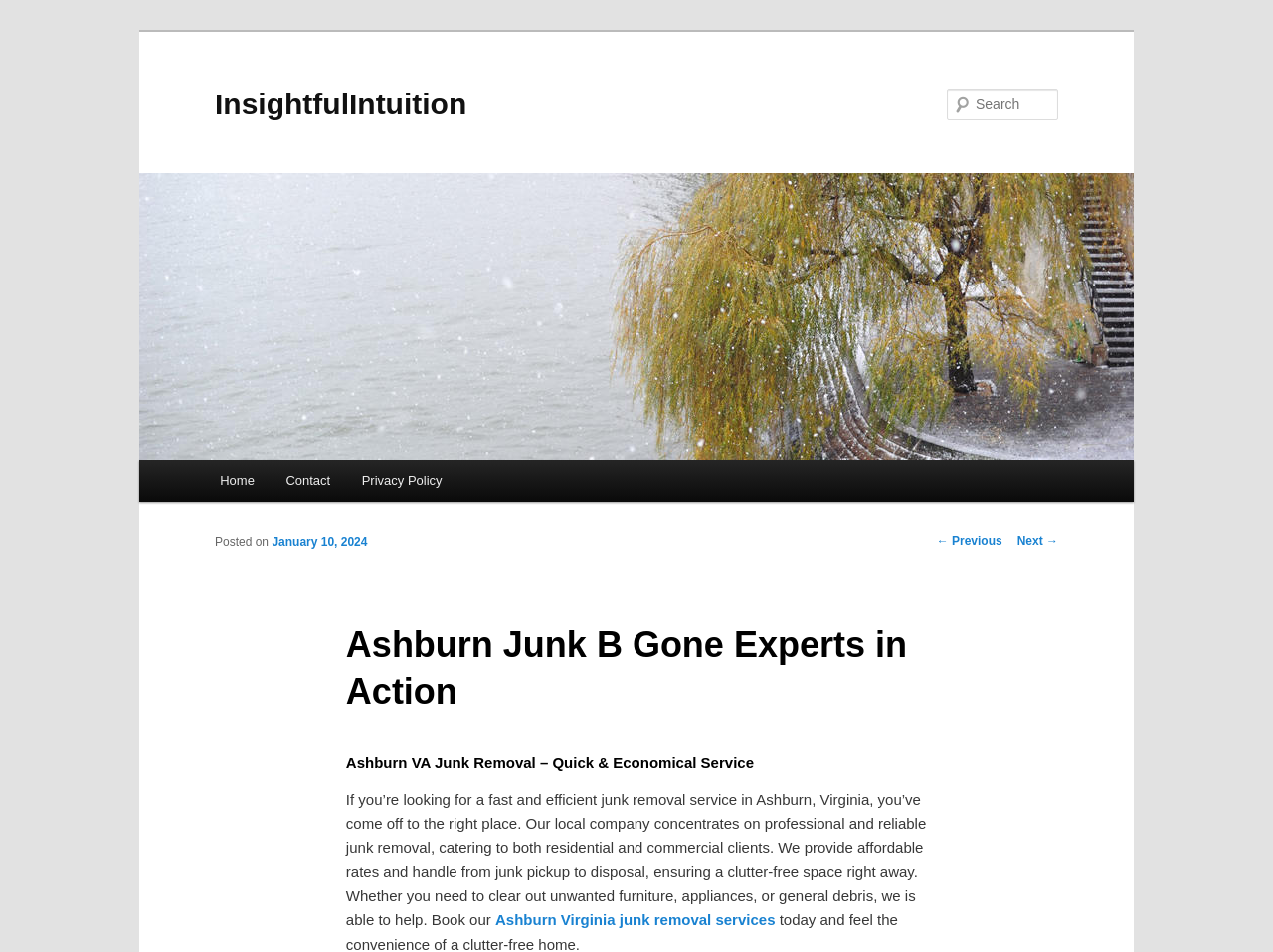Generate a comprehensive description of the webpage content.

The webpage is about Ashburn Junk B Gone Experts in Action, a junk removal service in Ashburn, Virginia. At the top left, there is a link to skip to the primary content. Below it, there is a heading with the company name "InsightfulIntuition" and a link to the same name. To the right of the company name, there is an image with the same name.

On the top right, there is a search bar with a label "Search" and a text box to input search queries. Below the search bar, there is a main menu with links to "Home", "Contact", and "Privacy Policy".

The main content of the webpage is divided into two sections. The top section has a heading "Ashburn Junk B Gone Experts in Action" and a subheading "Posted on January 10, 2024". Below the subheading, there is a paragraph describing the junk removal service, which provides quick and economical service to both residential and commercial clients in Ashburn, Virginia. The service offers affordable rates and handles junk pickup to disposal, ensuring a clutter-free space.

The bottom section has a heading "Ashburn VA Junk Removal – Quick & Economical Service" and a paragraph describing the service in more detail. There is also a link to "Ashburn Virginia junk removal services" at the bottom of the page.

On the bottom left, there are links to navigate to previous and next posts.